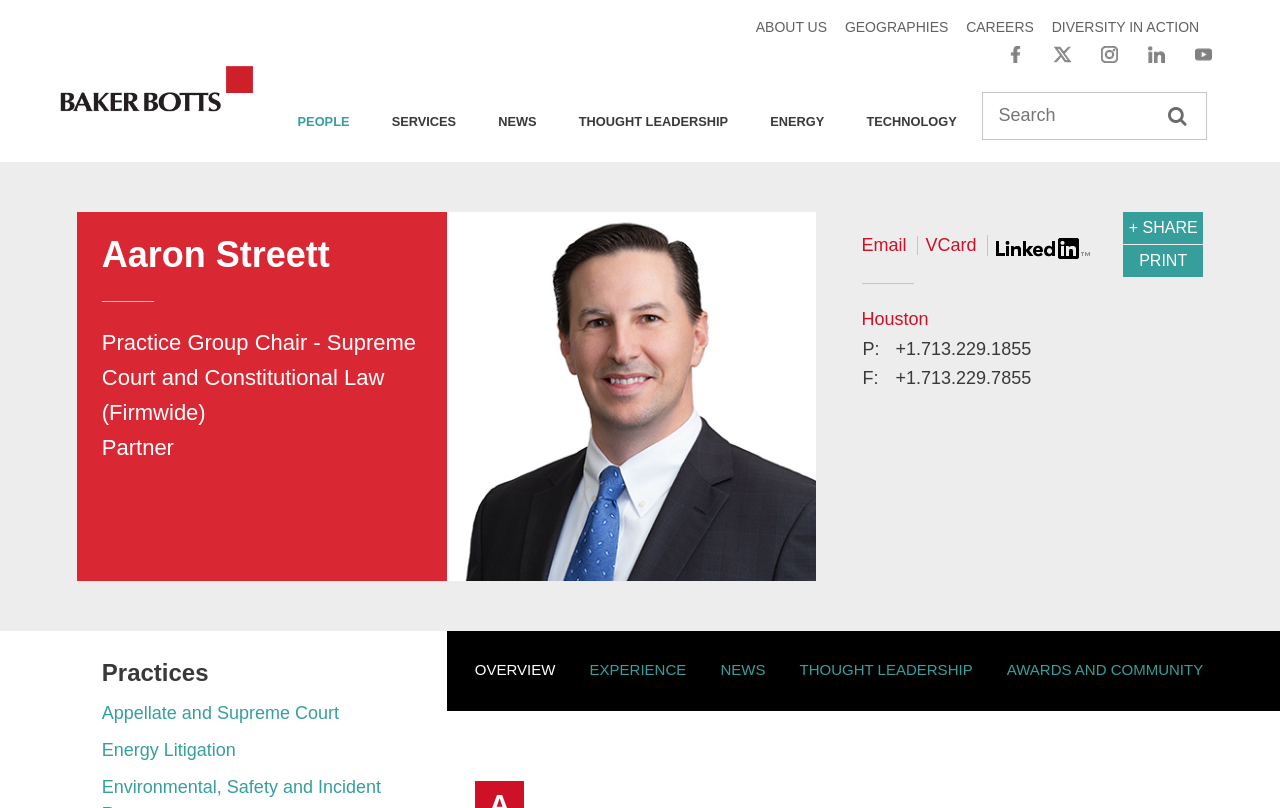What is Aaron Streett's practice group chair position?
Using the screenshot, give a one-word or short phrase answer.

Supreme Court and Constitutional Law